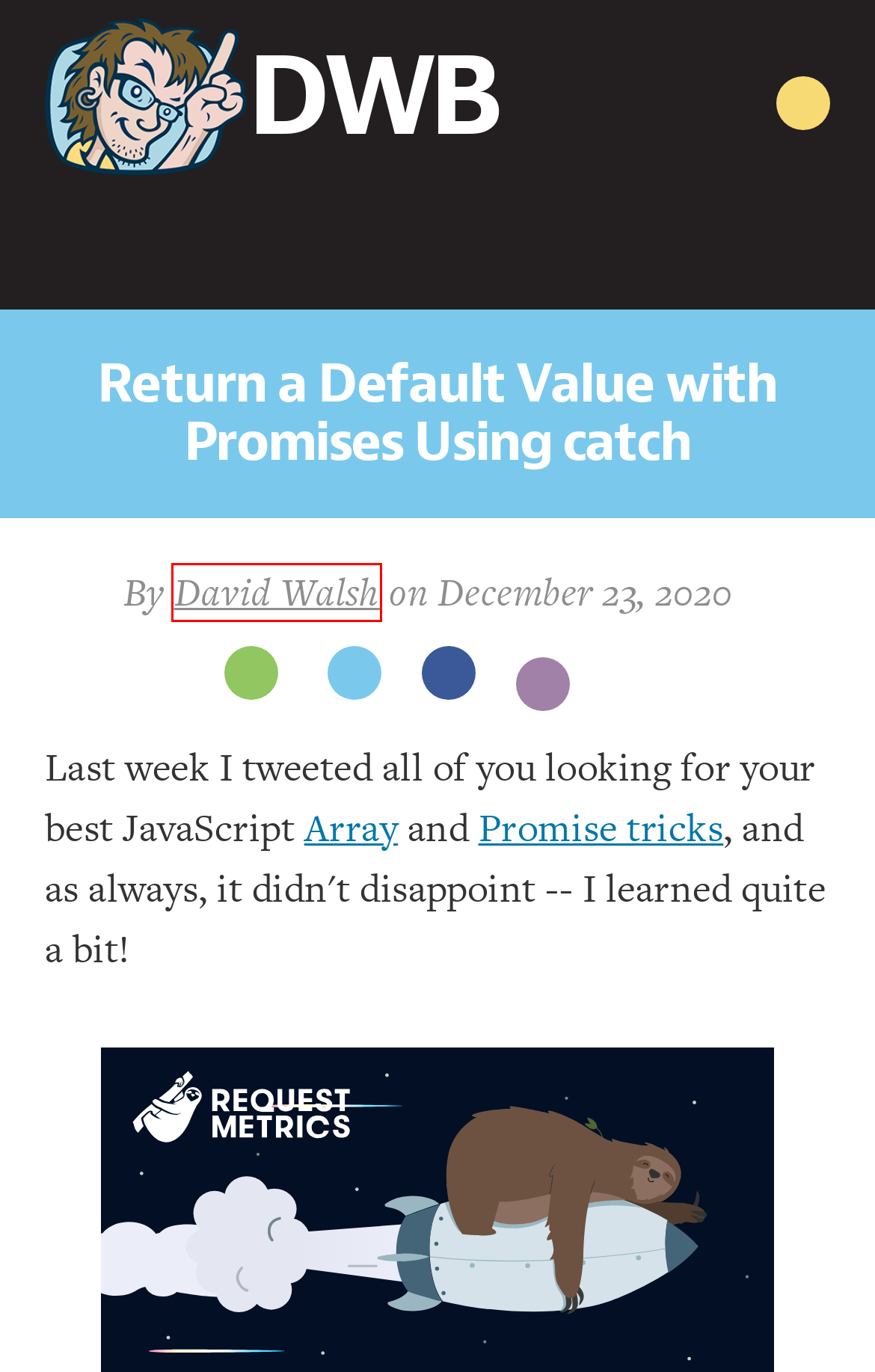A screenshot of a webpage is given, featuring a red bounding box around a UI element. Please choose the webpage description that best aligns with the new webpage after clicking the element in the bounding box. These are the descriptions:
A. Topics
B. Write Simple, Elegant and Maintainable Media Queries with Sass
C. Introducing MooTools ScrollSidebar
D. Approaches to Media Queries in Sass | CSS-Tricks - CSS-Tricks
E. David Walsh Blog - JavaScript Consultant
F. Real User Performance Monitoring - Request Metrics
G. Regular Expressions for the Rest of Us
H. Create a Simple Slideshow Using MooTools

E